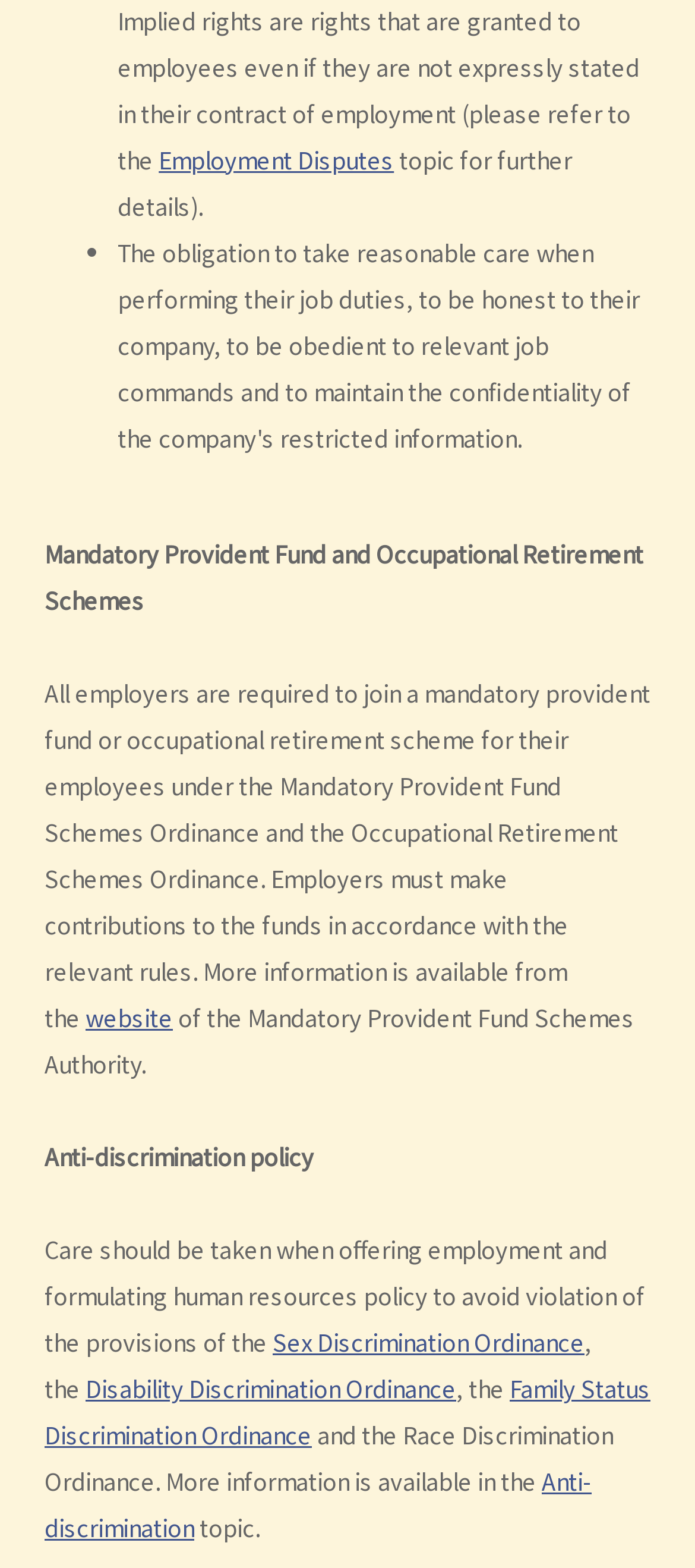Please determine the bounding box coordinates of the element's region to click in order to carry out the following instruction: "Explore '1. What are the basic requirements for making a valid contract?'". The coordinates should be four float numbers between 0 and 1, i.e., [left, top, right, bottom].

[0.051, 0.037, 0.864, 0.089]